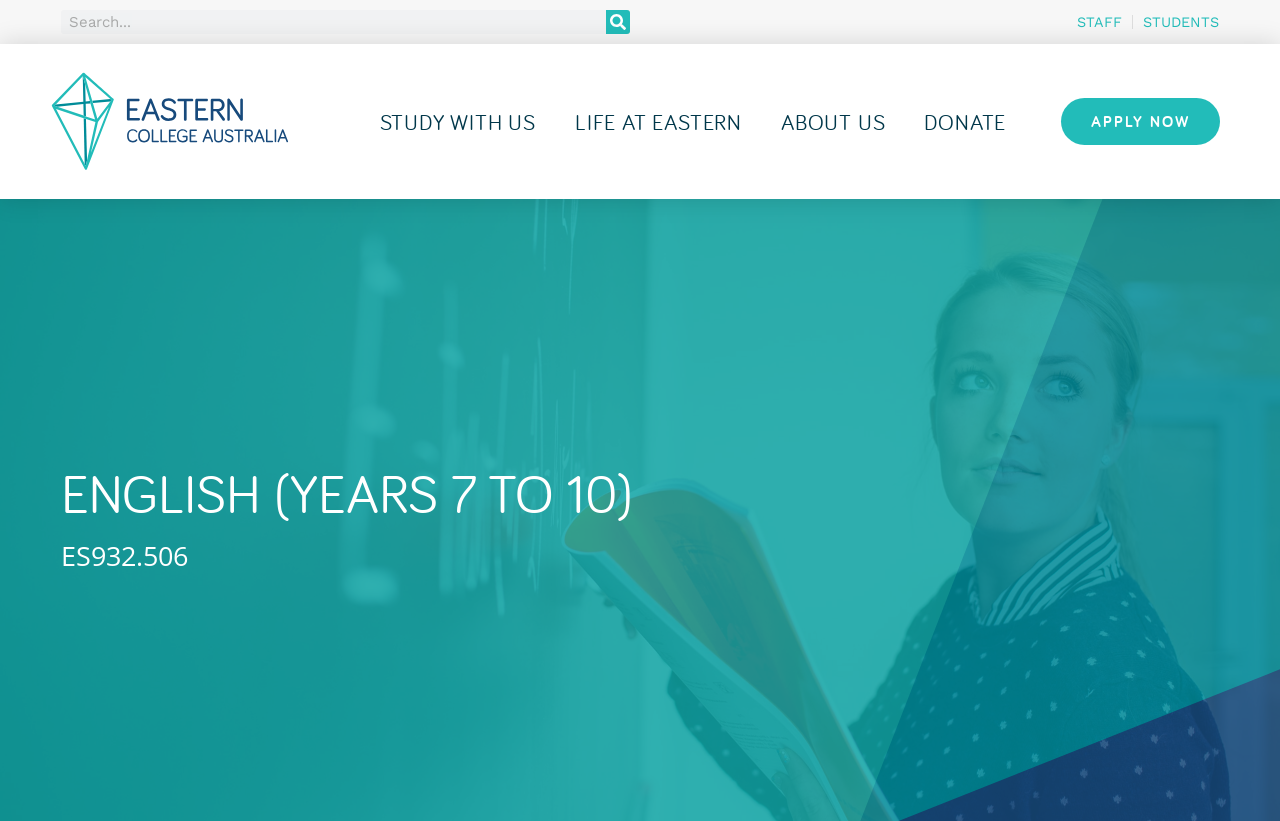What is the text on the search button?
Refer to the image and provide a one-word or short phrase answer.

Search